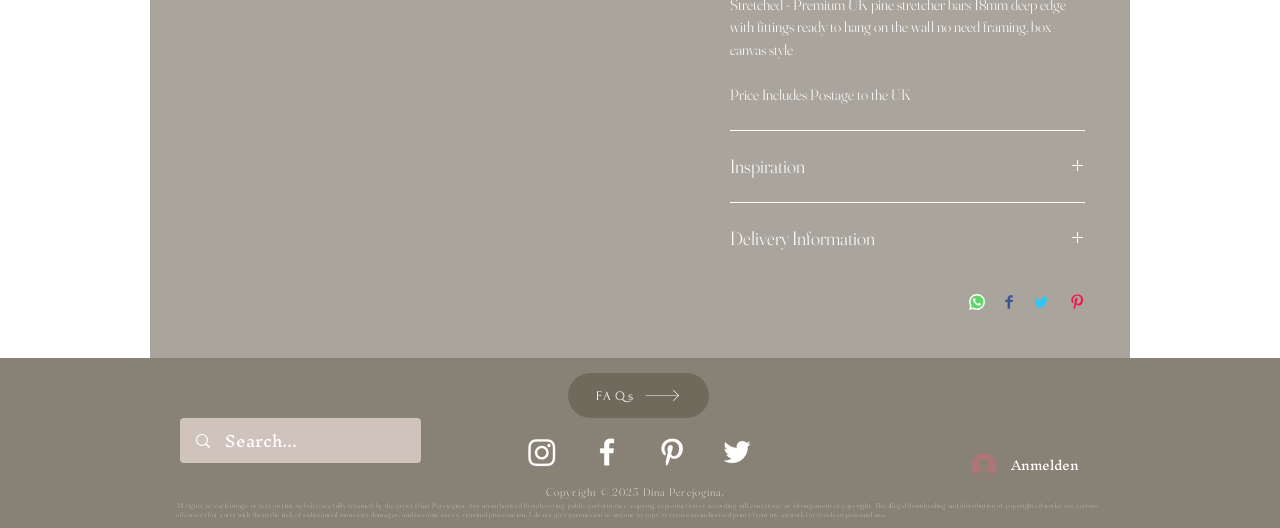Please give a succinct answer using a single word or phrase:
How can the website be shared?

Social media